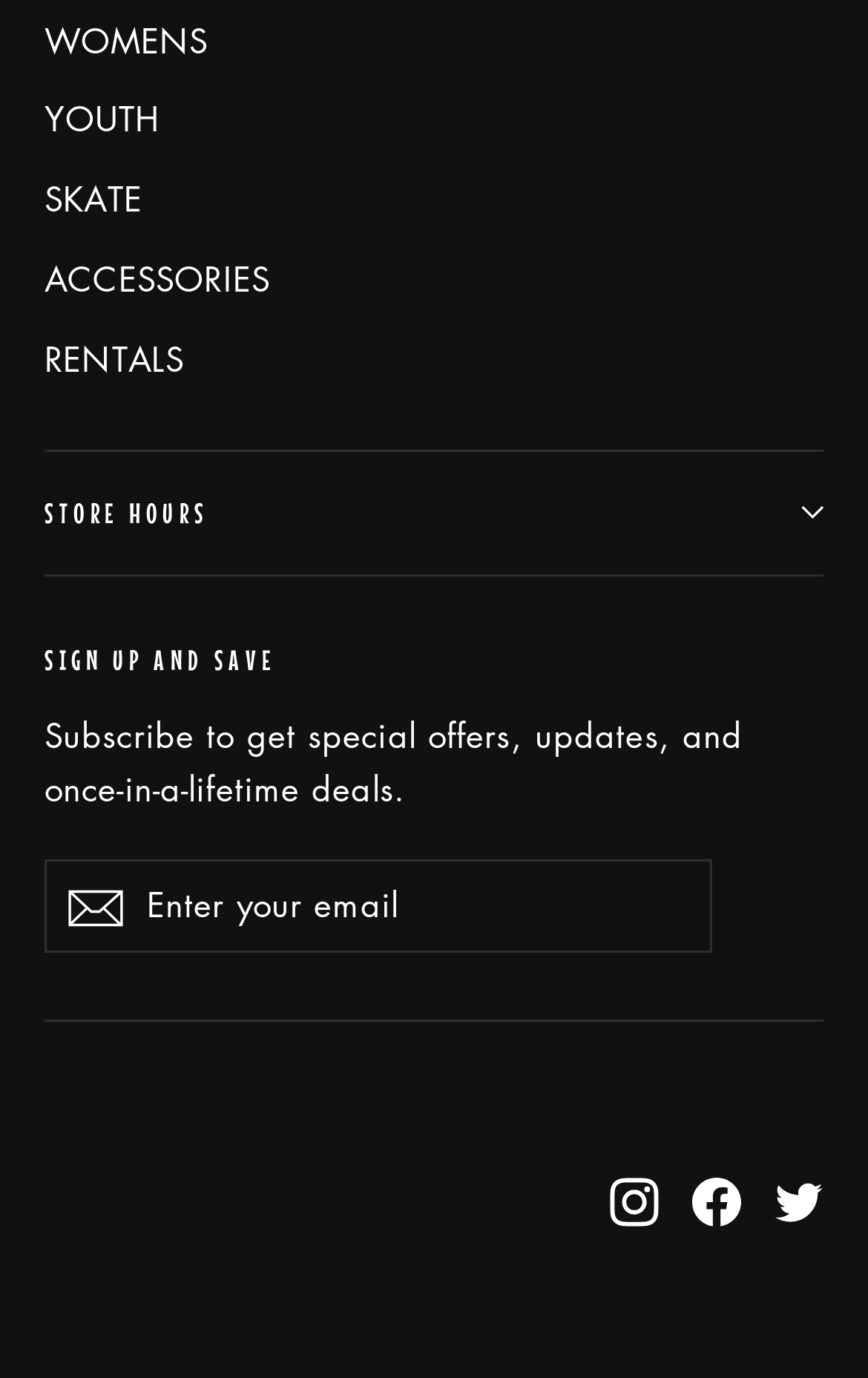Utilize the details in the image to give a detailed response to the question: What is the name of the board shop?

The logo of the board shop is displayed at the bottom of the webpage, and it is labeled as 'Original Oakies Board Shop Logo'.